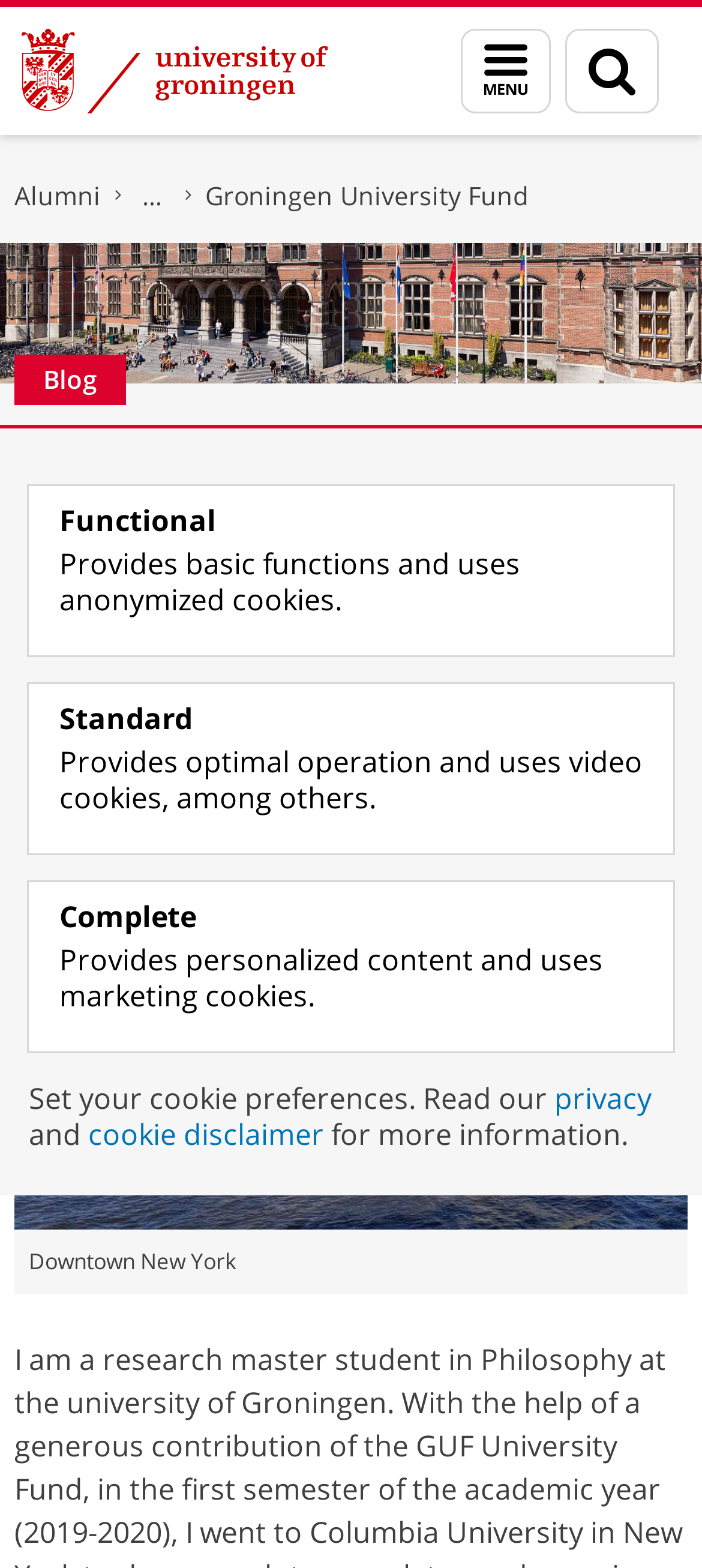Answer succinctly with a single word or phrase:
What is the title of the blog post?

Op studiereis dankzij het GUF